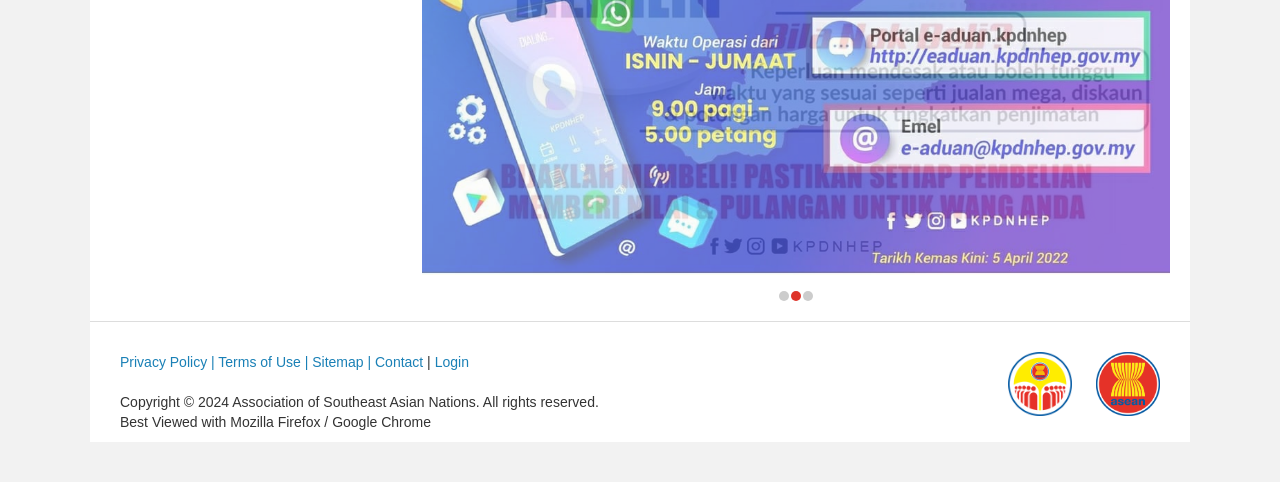What is the recommended browser?
Please provide a single word or phrase in response based on the screenshot.

Mozilla Firefox / Google Chrome